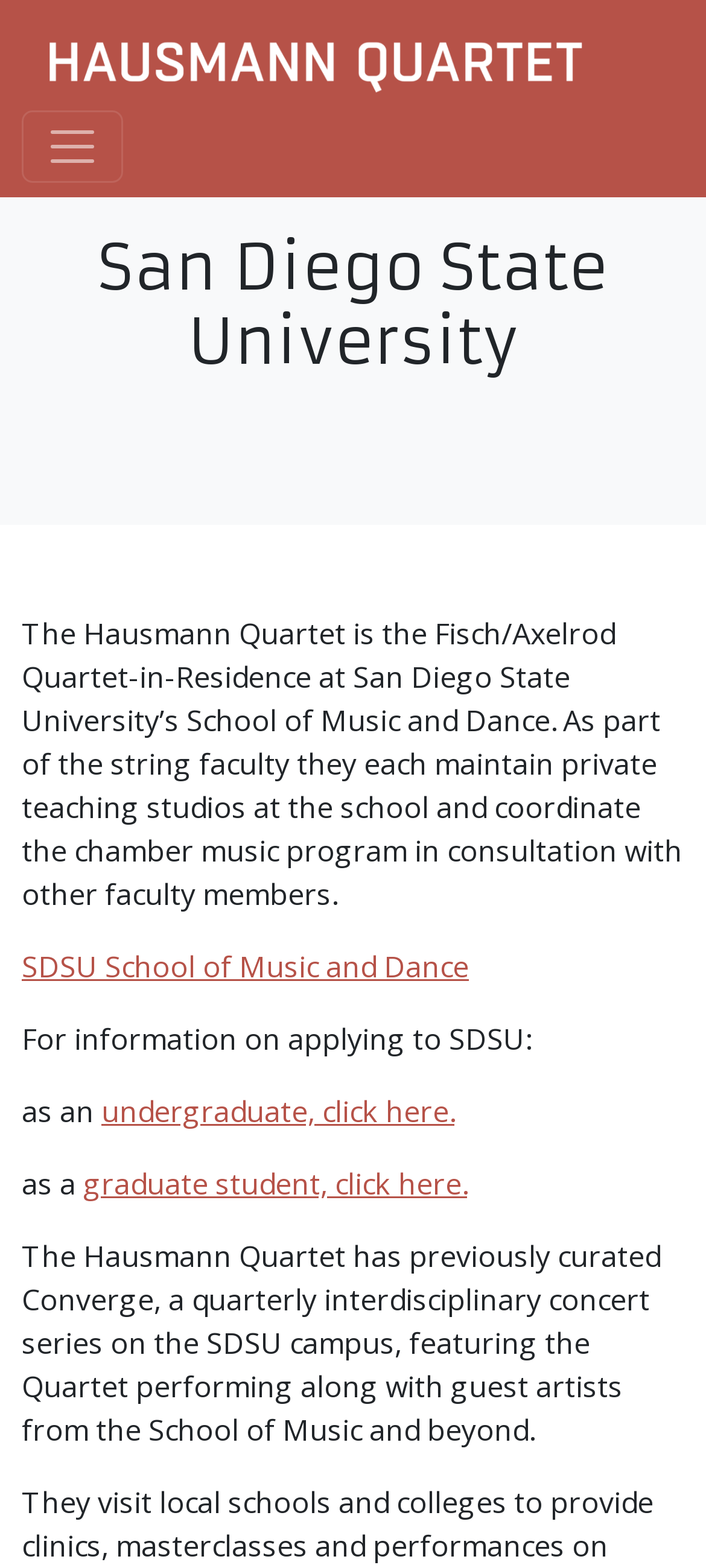Answer the following query concisely with a single word or phrase:
What is the Hausmann Quartet?

Fisch/Axelrod Quartet-in-Residence